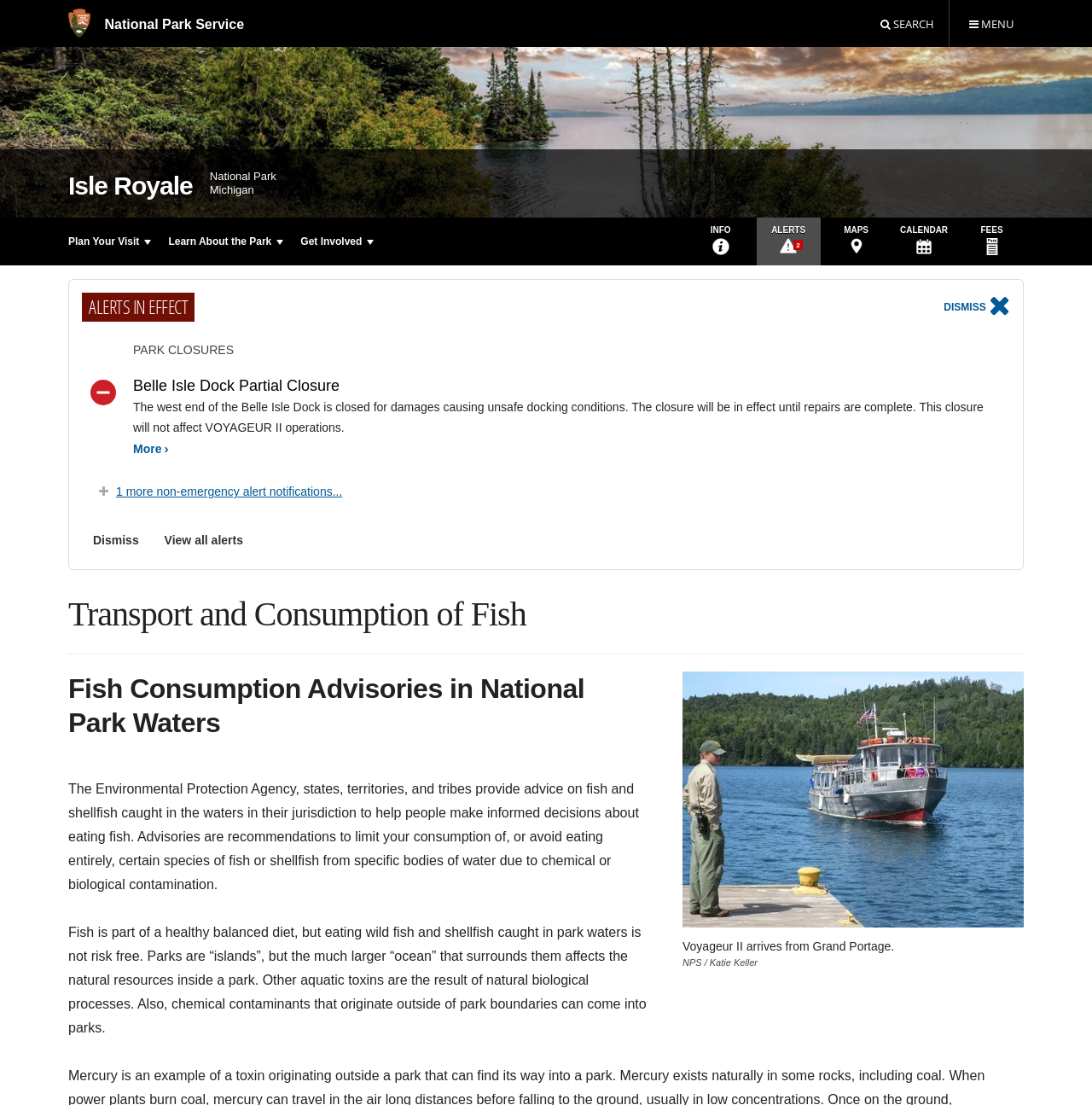What is the topic of the main content?
Please answer the question as detailed as possible.

The main content of the webpage is focused on providing information about fish consumption advisories in national park waters, which can be seen in the heading 'Fish Consumption Advisories in National Park Waters' and the subsequent paragraphs that provide detailed information on the topic.